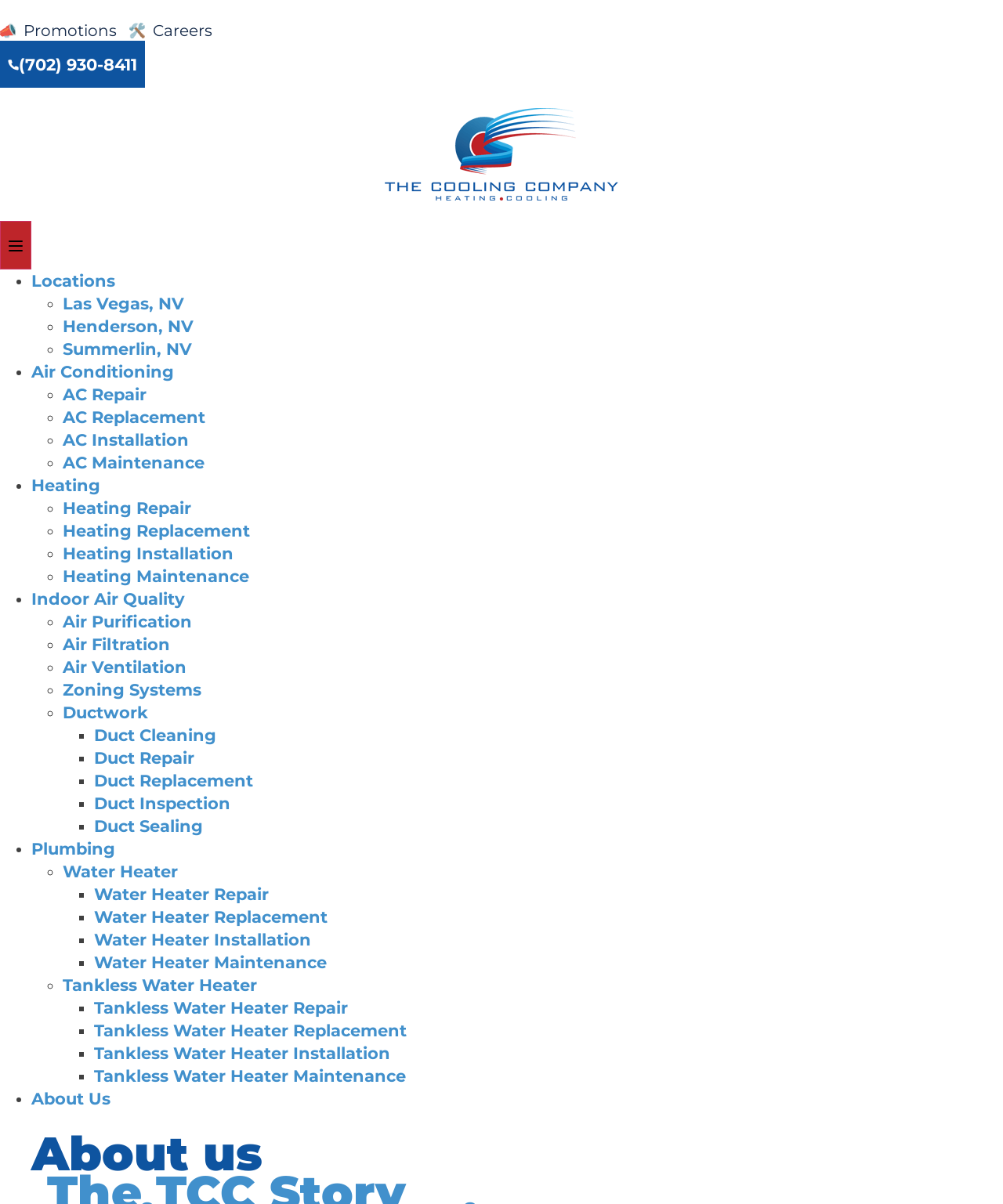Determine the bounding box coordinates of the element that should be clicked to execute the following command: "Watch VIDEOS".

None